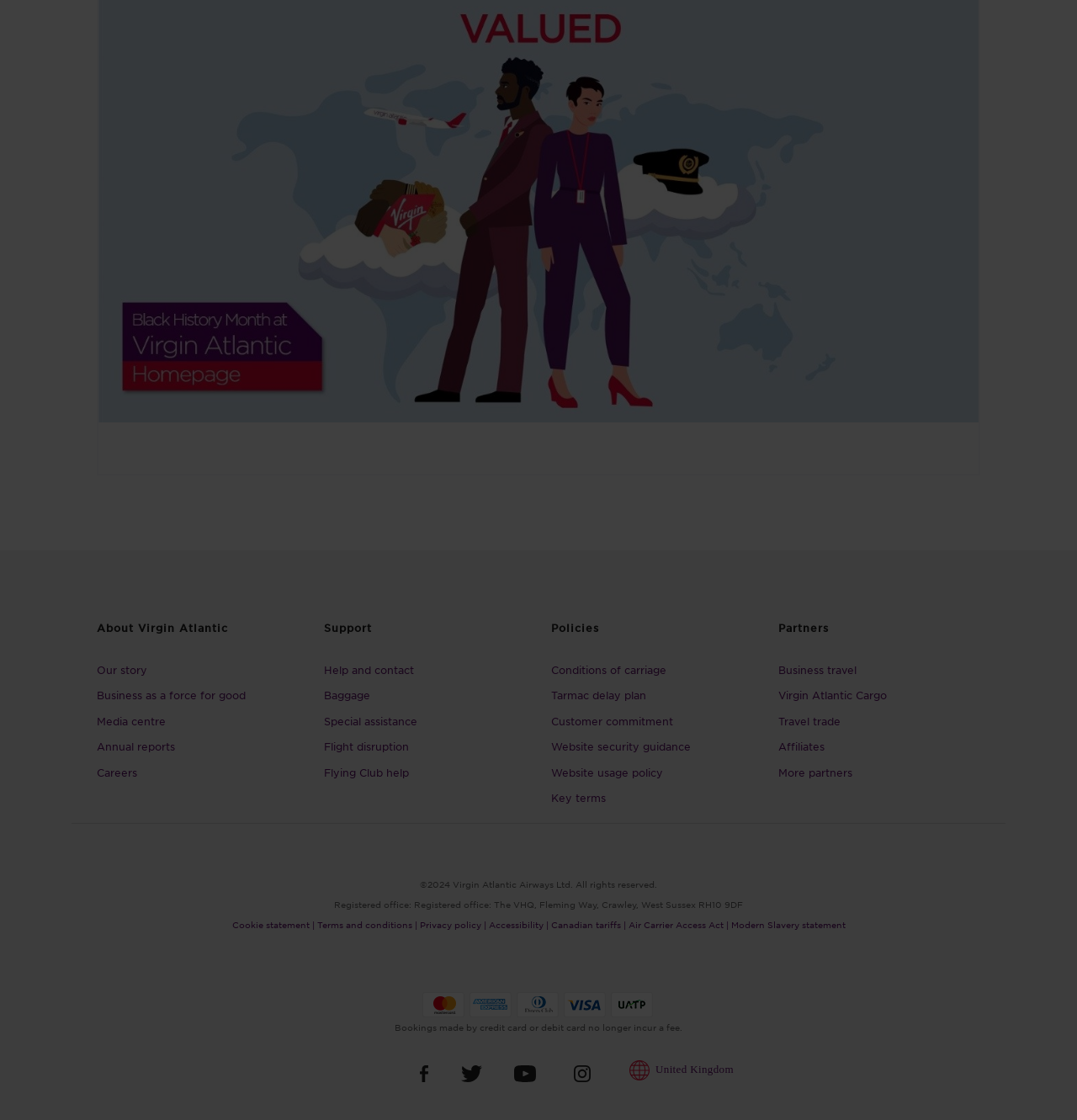Please identify the bounding box coordinates of the region to click in order to complete the given instruction: "Learn about Virgin Atlantic's story". The coordinates should be four float numbers between 0 and 1, i.e., [left, top, right, bottom].

[0.09, 0.593, 0.137, 0.604]